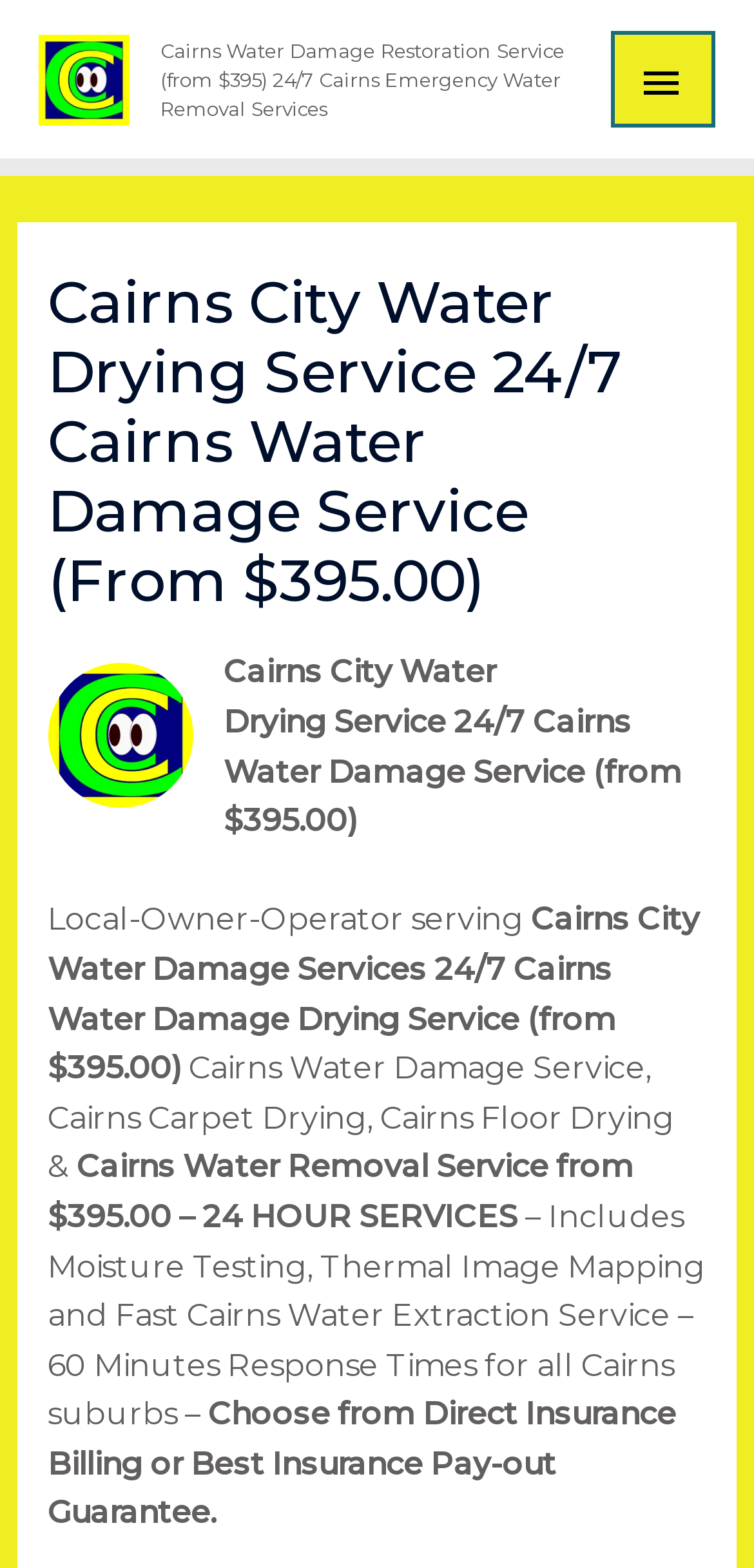Identify the bounding box coordinates for the UI element that matches this description: "Main Menu".

[0.81, 0.02, 0.949, 0.082]